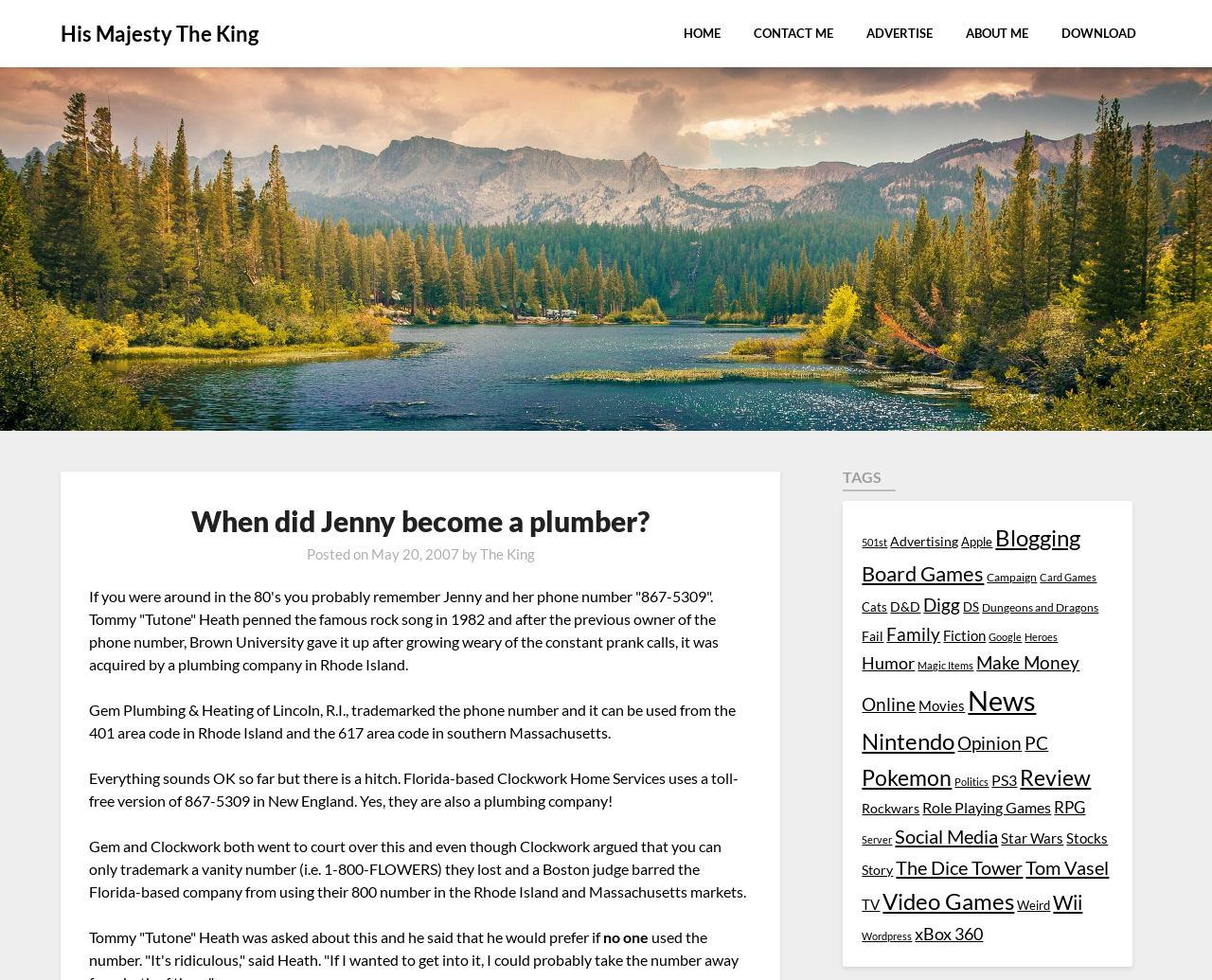Extract the bounding box of the UI element described as: "May 20, 2007July 5, 2019".

[0.306, 0.556, 0.379, 0.574]